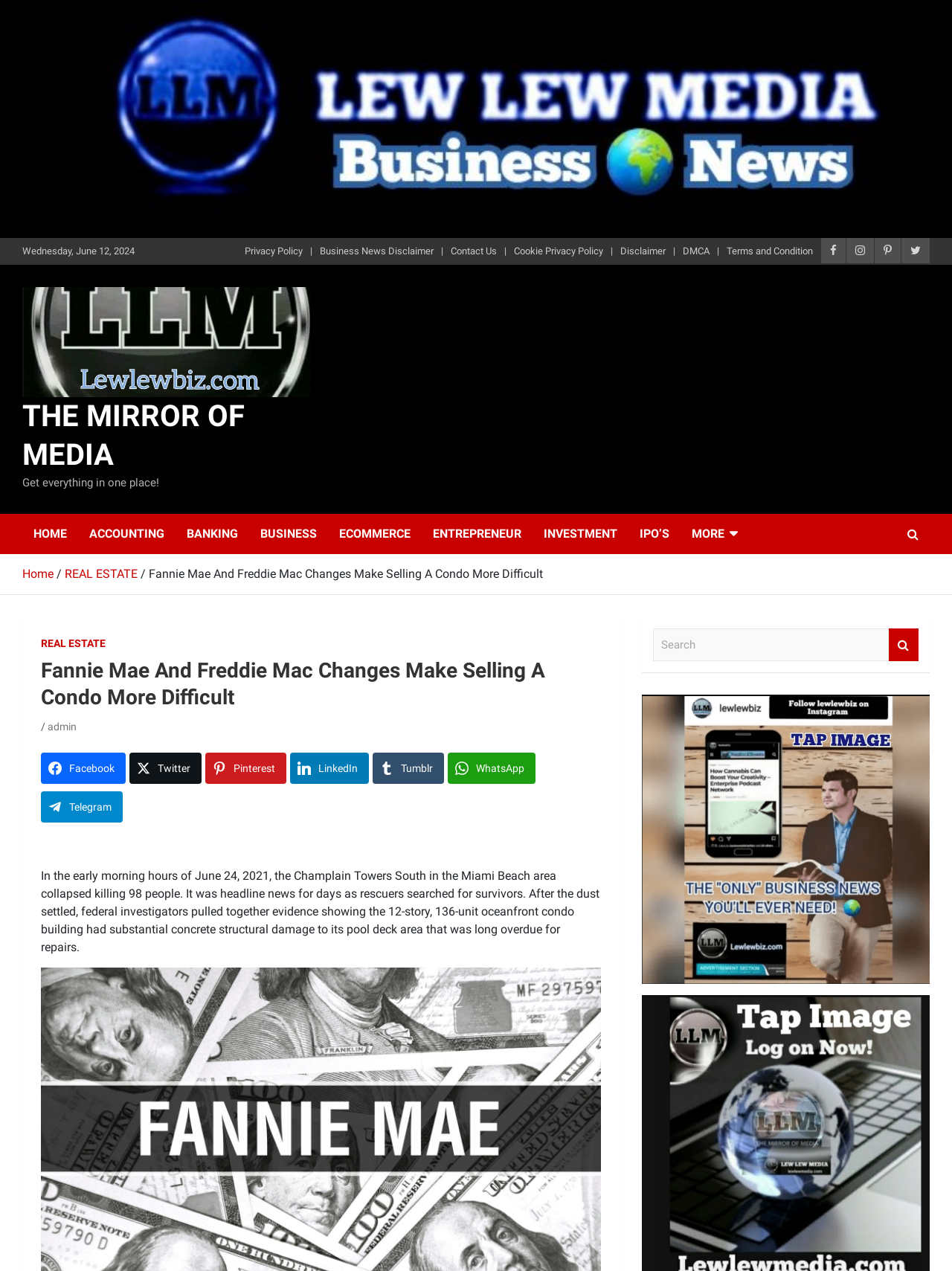Show the bounding box coordinates of the region that should be clicked to follow the instruction: "Read the article about Champlain Towers South."

[0.043, 0.683, 0.63, 0.751]